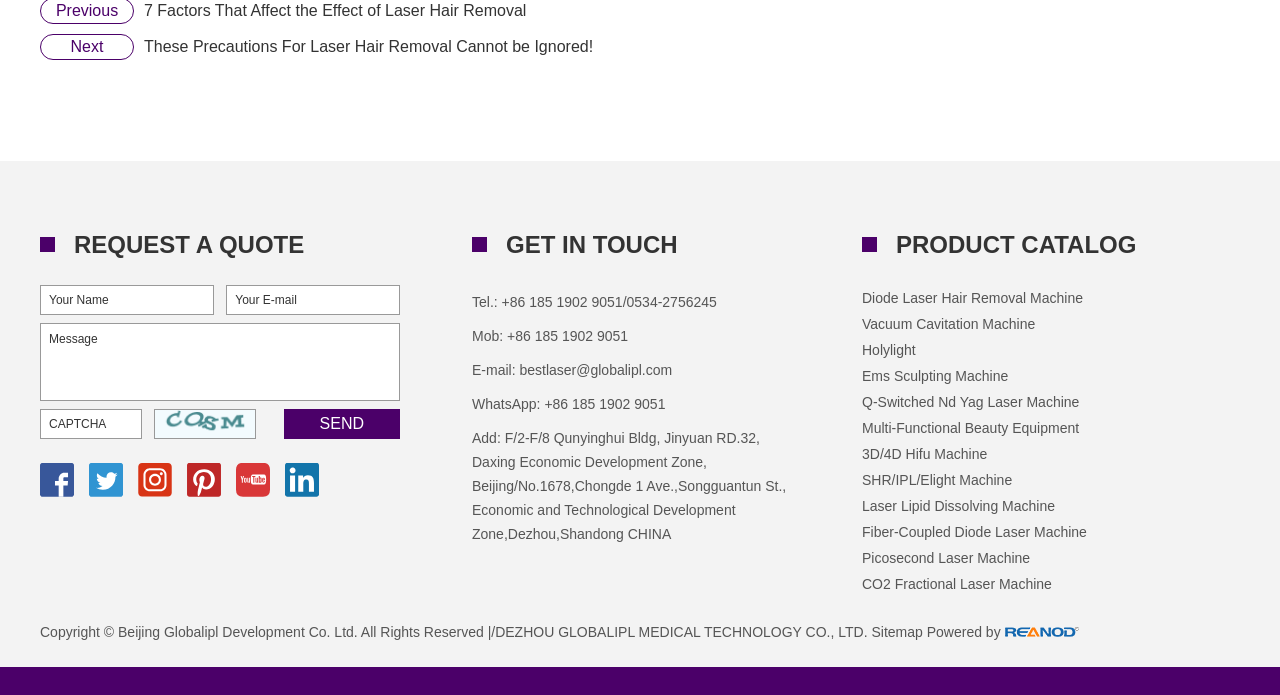Can you find the bounding box coordinates for the UI element given this description: "Diode Laser Hair Removal Machine"? Provide the coordinates as four float numbers between 0 and 1: [left, top, right, bottom].

[0.673, 0.417, 0.846, 0.44]